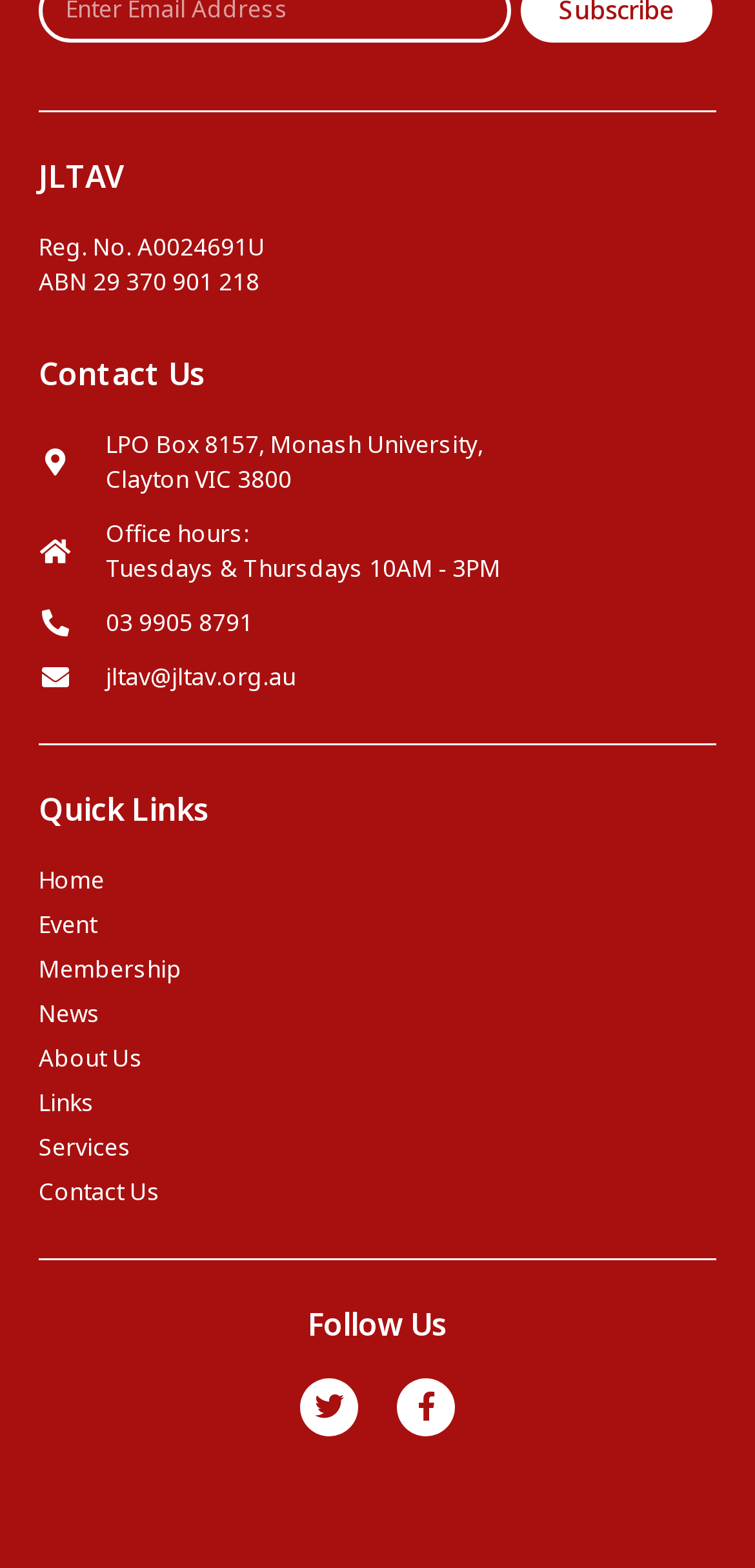Answer the following query with a single word or phrase:
What is the organization's registration number?

A0024691U